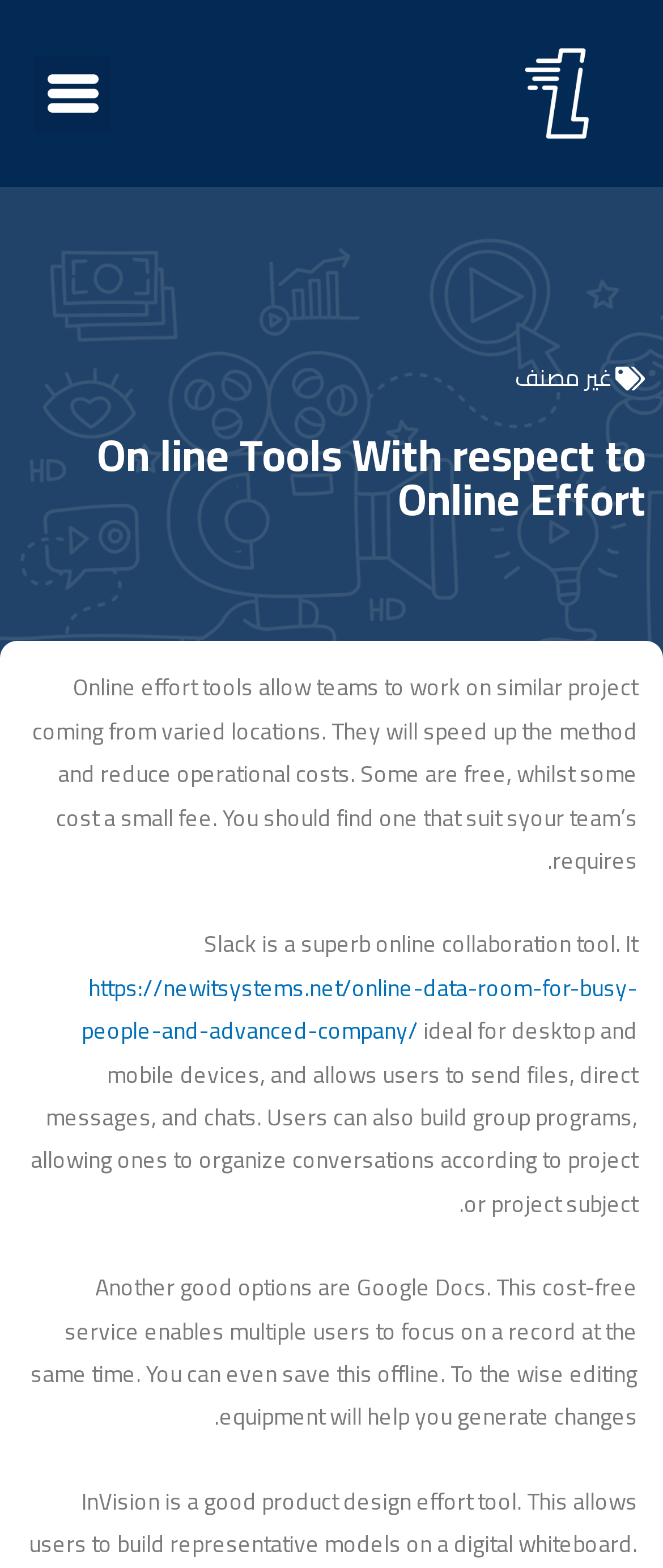Locate the bounding box of the UI element described in the following text: "https://newitsystems.net/online-data-room-for-busy-people-and-advanced-company/".

[0.123, 0.616, 0.962, 0.671]